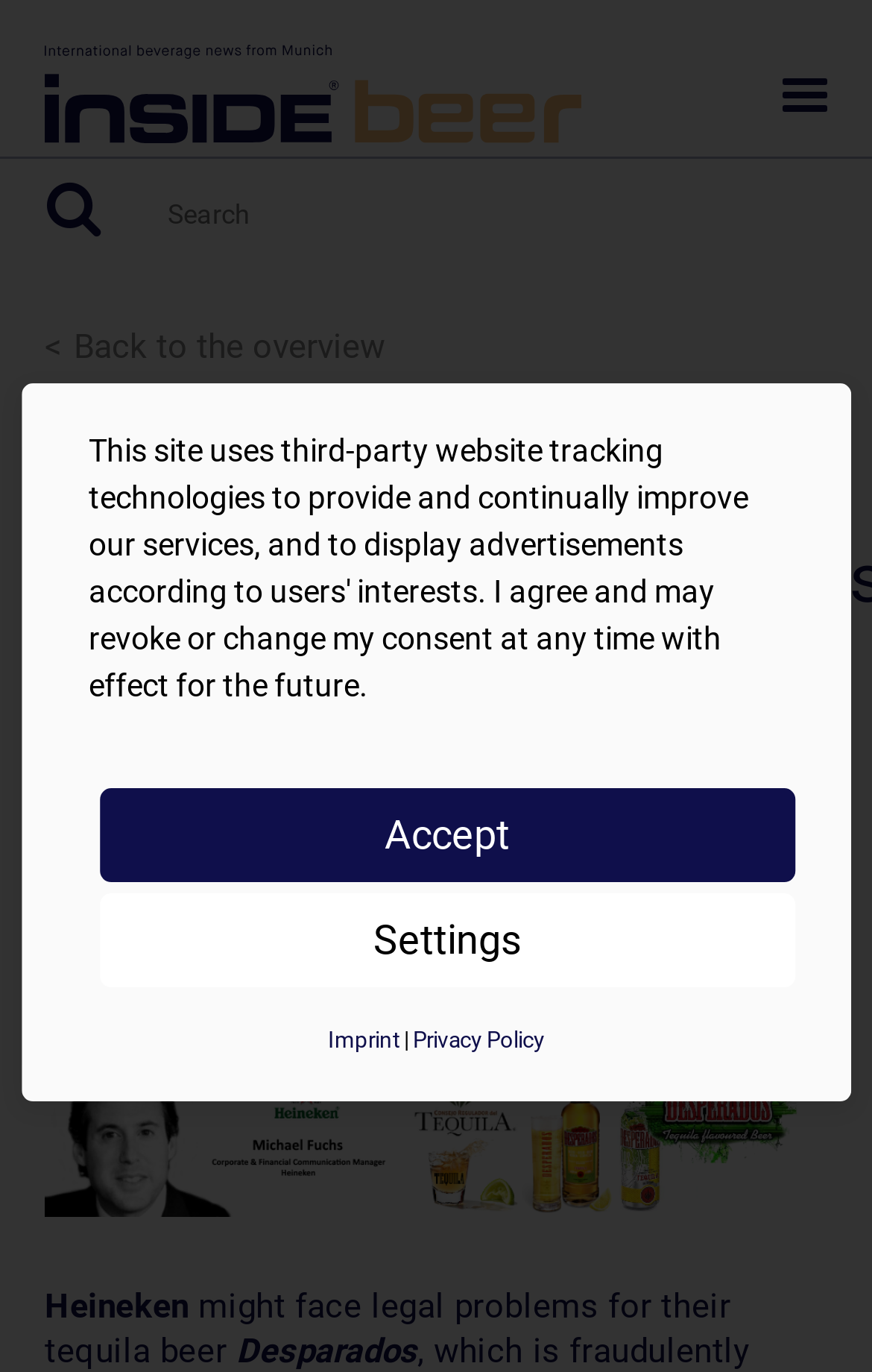Give the bounding box coordinates for the element described as: "Settings".

[0.115, 0.651, 0.911, 0.72]